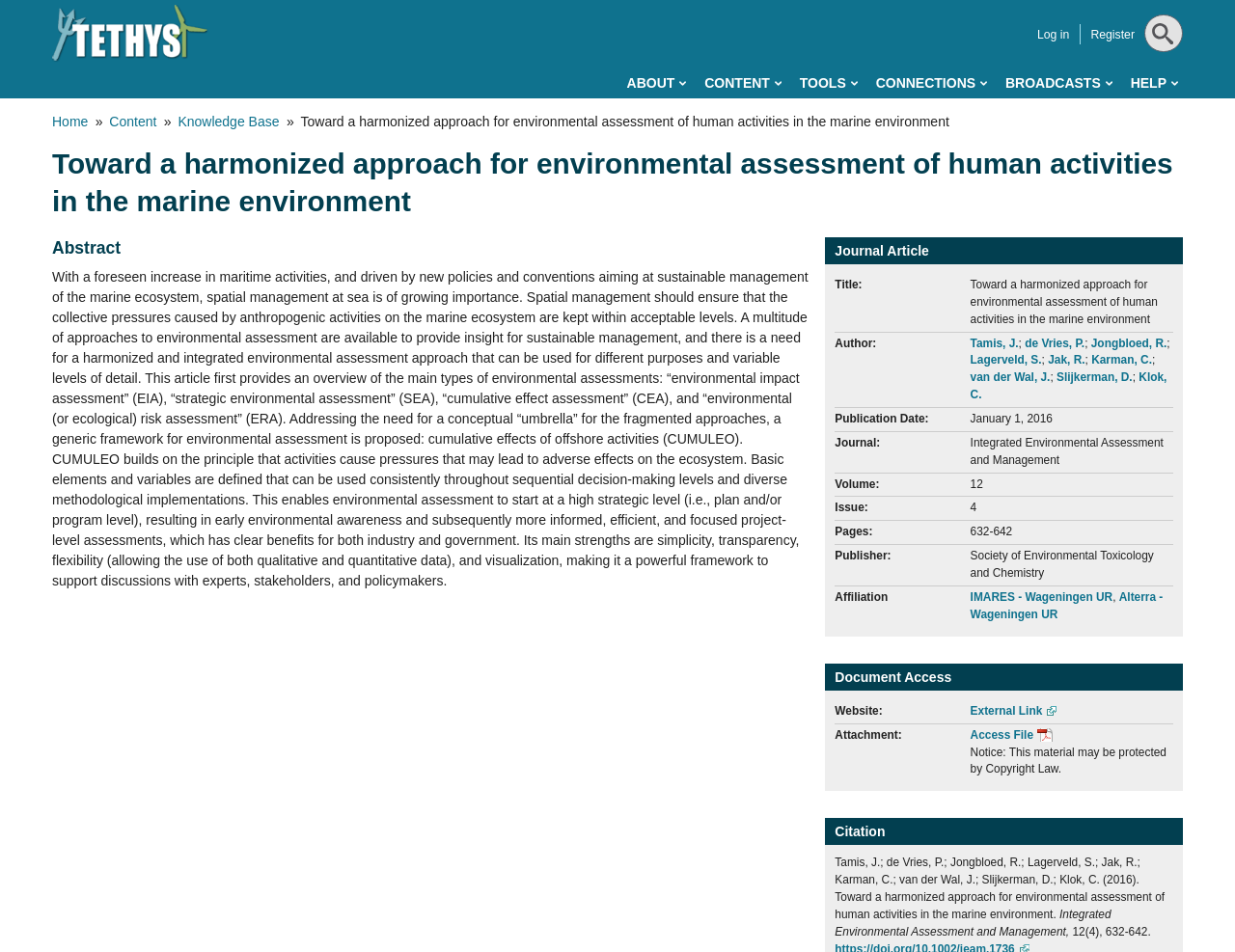Specify the bounding box coordinates of the element's area that should be clicked to execute the given instruction: "Click on the 'Tamis, J.' link". The coordinates should be four float numbers between 0 and 1, i.e., [left, top, right, bottom].

[0.786, 0.353, 0.825, 0.367]